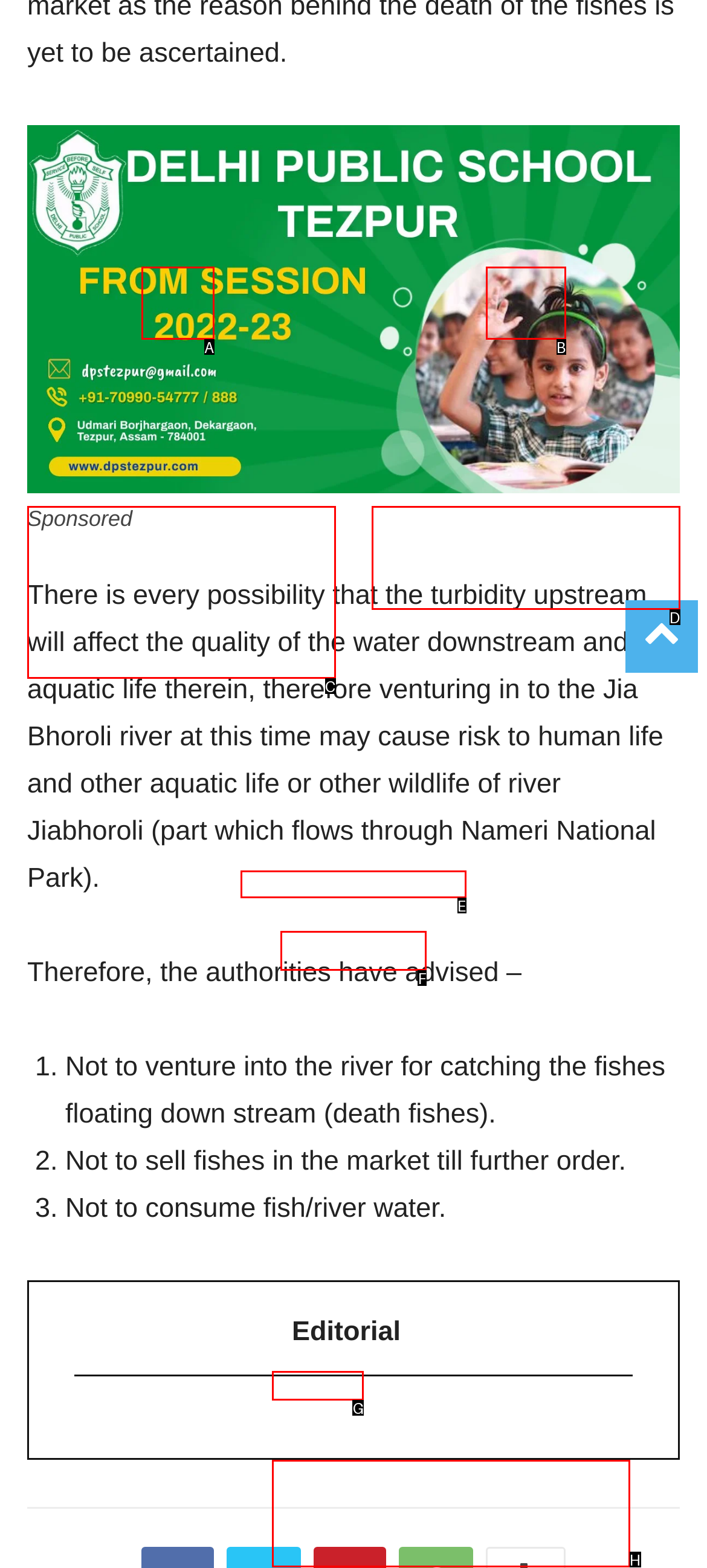Which lettered option should be clicked to perform the following task: Click on the 'Editorial' link
Respond with the letter of the appropriate option.

F